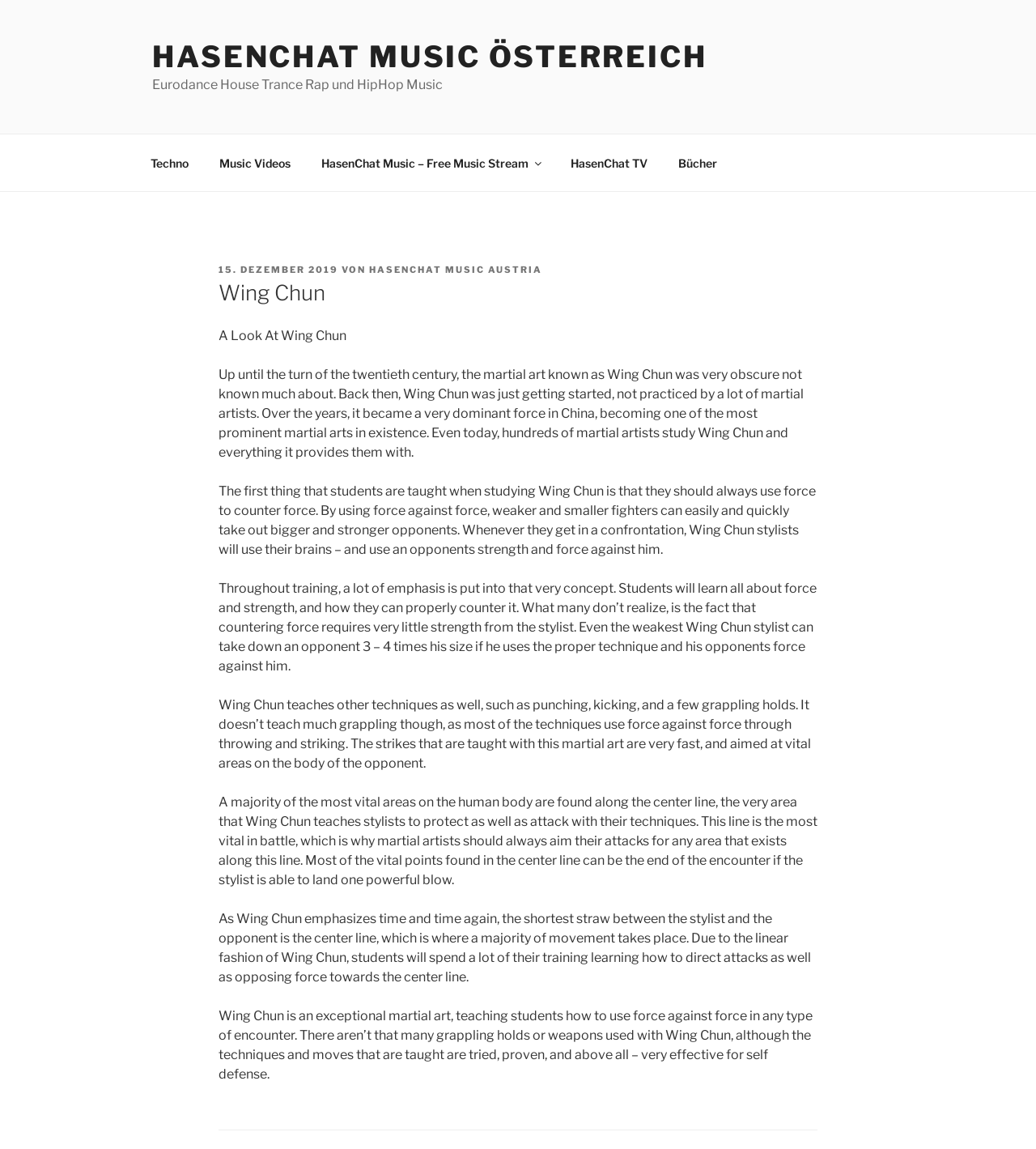What is the key concept in Wing Chun?
Give a thorough and detailed response to the question.

According to the webpage, the first thing that students are taught when studying Wing Chun is that they should always use force to counter force, which allows weaker and smaller fighters to easily and quickly take out bigger and stronger opponents.